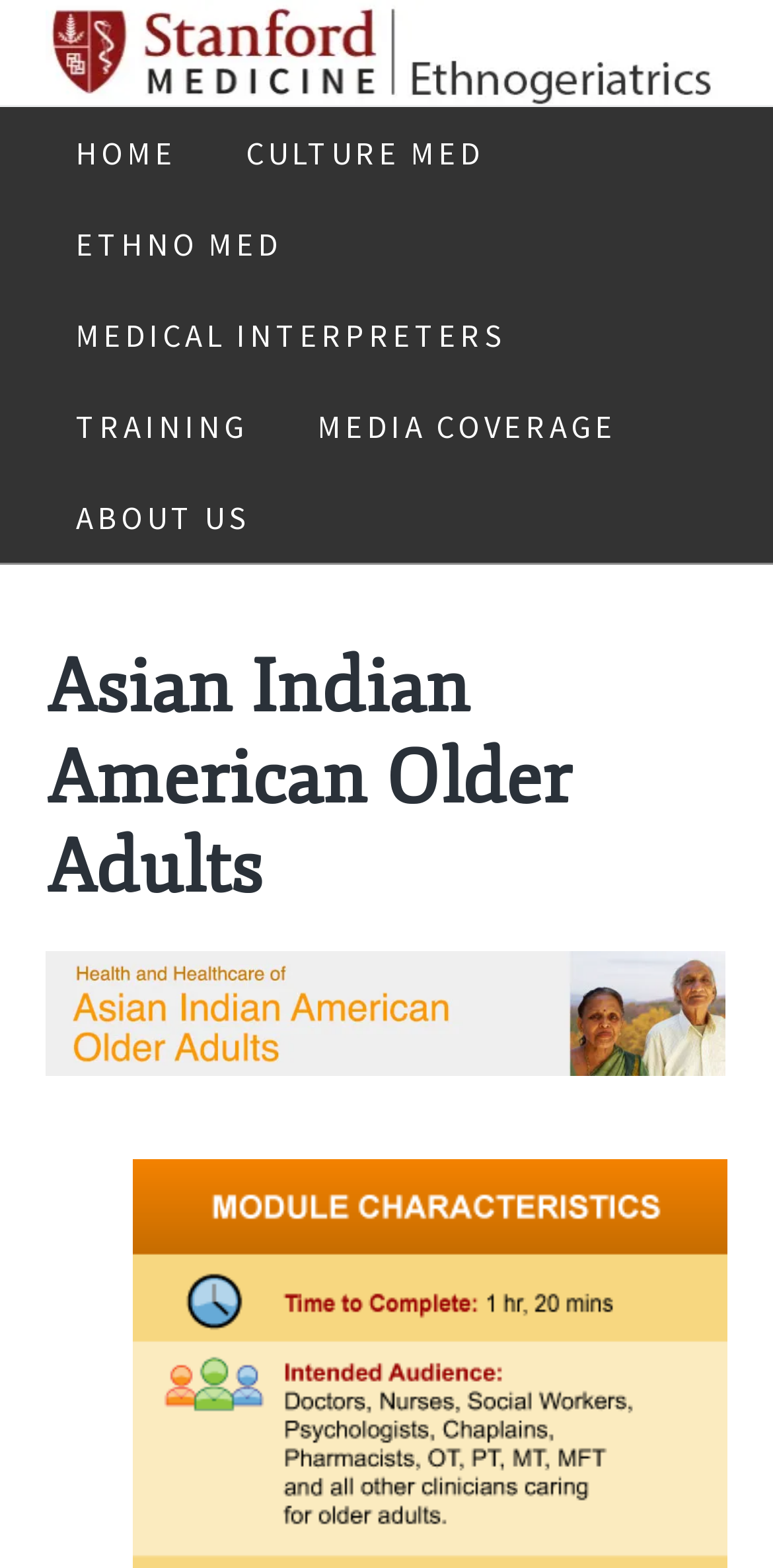Describe the webpage meticulously, covering all significant aspects.

This webpage appears to be a learning module focused on Cross Cultural and Respectful Health Care, specifically for Asian Indian American older adults. 

At the top left corner, there are three "Skip to" links, allowing users to navigate to primary navigation, main content, or primary sidebar. 

Below these links, a prominent link to "Geriatrics" is displayed, accompanied by an image with the same label. This link is repeated again below, with a slightly different bounding box. 

To the right of the "Geriatrics" link, a static text element reads "Healthy Aging and Ethnogeriatrics". 

The main navigation menu is located below, with seven links: "HOME", "CULTURE MED", "ETHNO MED", "MEDICAL INTERPRETERS", "TRAINING", "MEDIA COVERAGE", and "ABOUT US". 

Under the "ABOUT US" link, a header element displays the title "Asian Indian American Older Adults", which is also the title of the webpage. Below this header, an image labeled "em-asian-indian" is displayed, taking up a significant portion of the page. 

Finally, a small static text element with a non-breaking space character is located at the bottom left corner of the page.